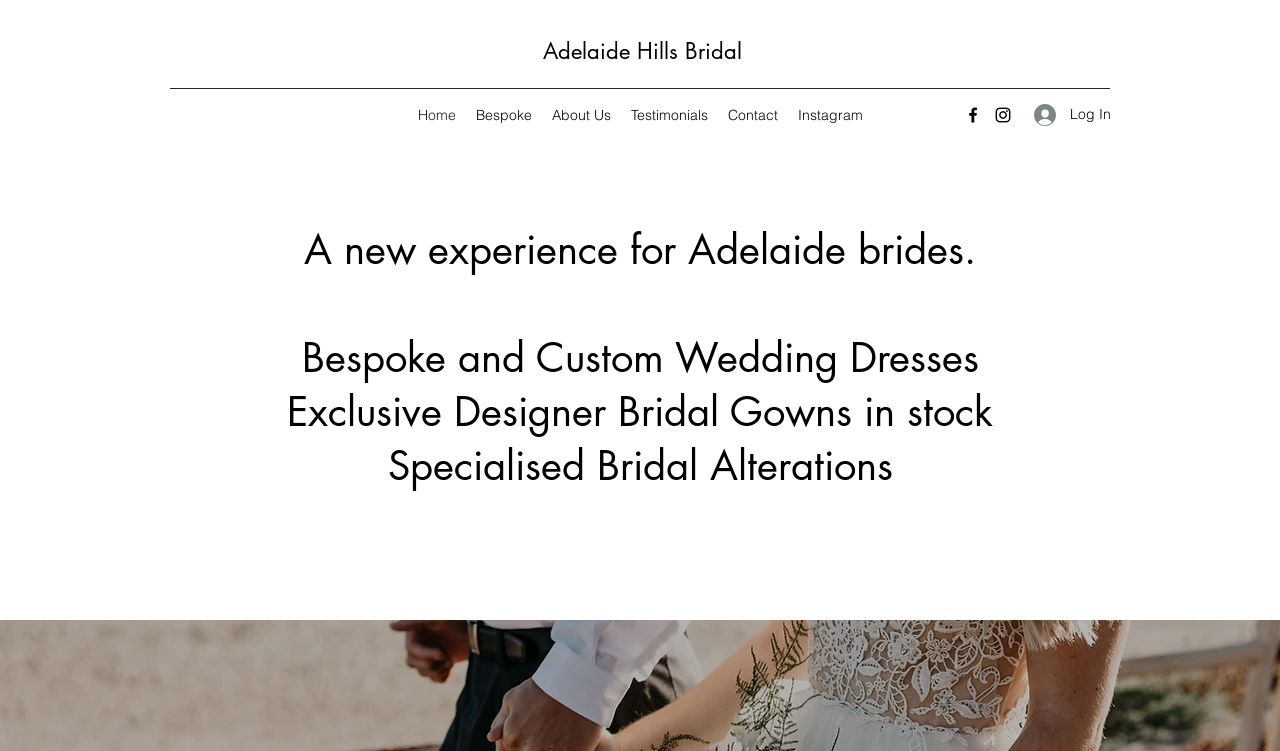Please provide the bounding box coordinates for the element that needs to be clicked to perform the instruction: "Click on the 'Home' link". The coordinates must consist of four float numbers between 0 and 1, formatted as [left, top, right, bottom].

[0.318, 0.133, 0.364, 0.173]